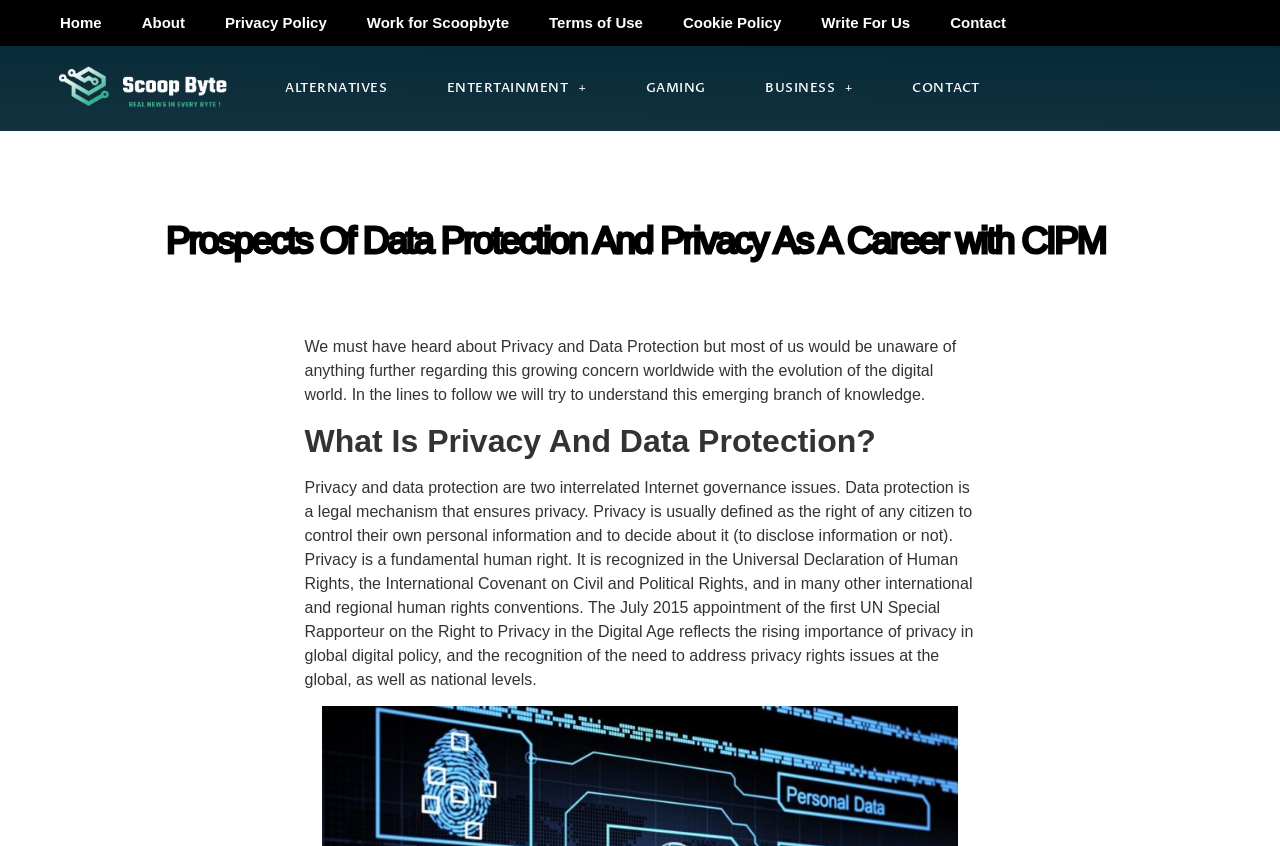Please provide a comprehensive response to the question based on the details in the image: What is the relationship between data protection and privacy?

According to the webpage, data protection and privacy are interrelated Internet governance issues, and data protection is a legal mechanism that ensures privacy, which is a fundamental human right.